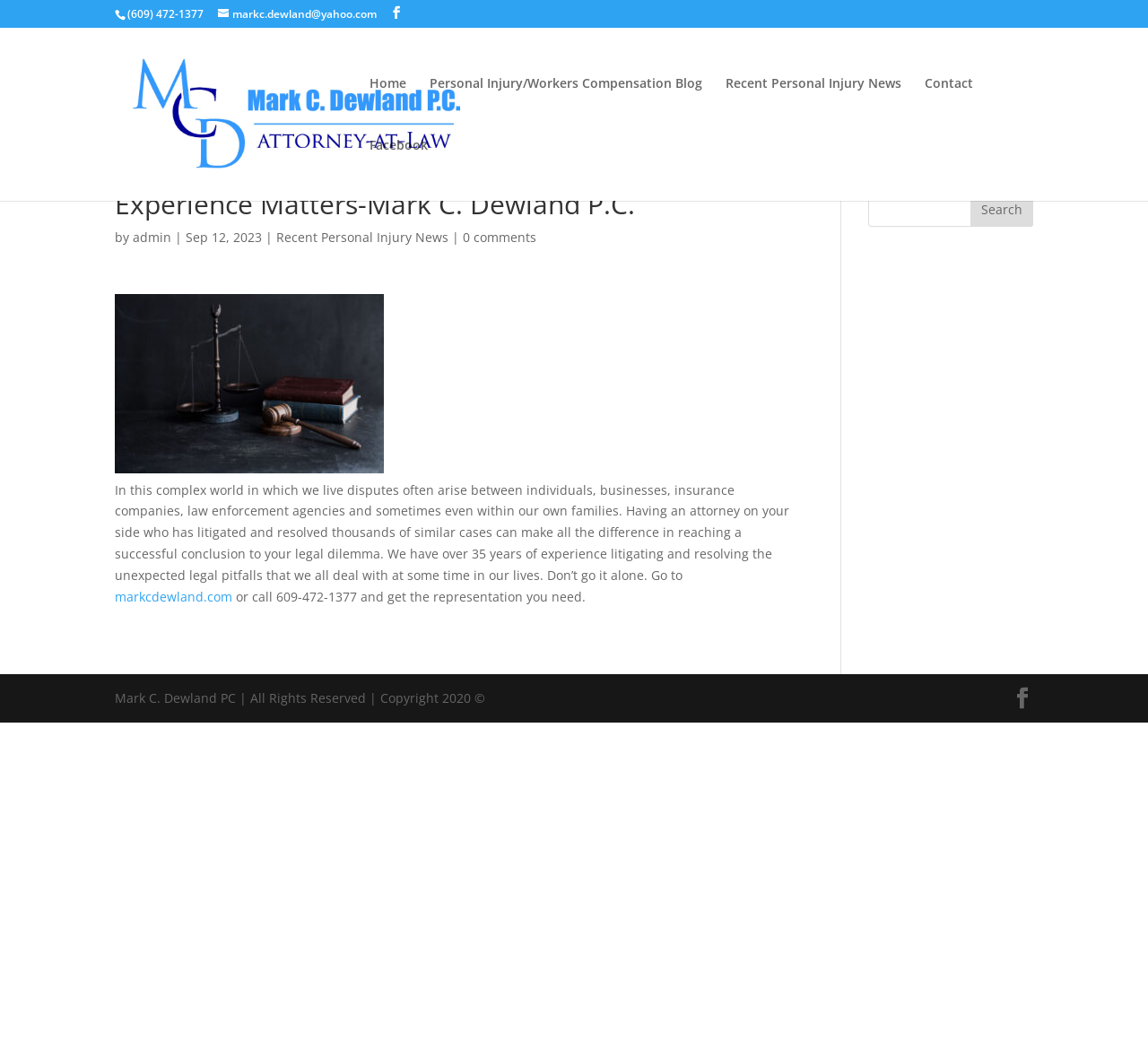What is the headline of the webpage?

Experience Matters-Mark C. Dewland P.C.